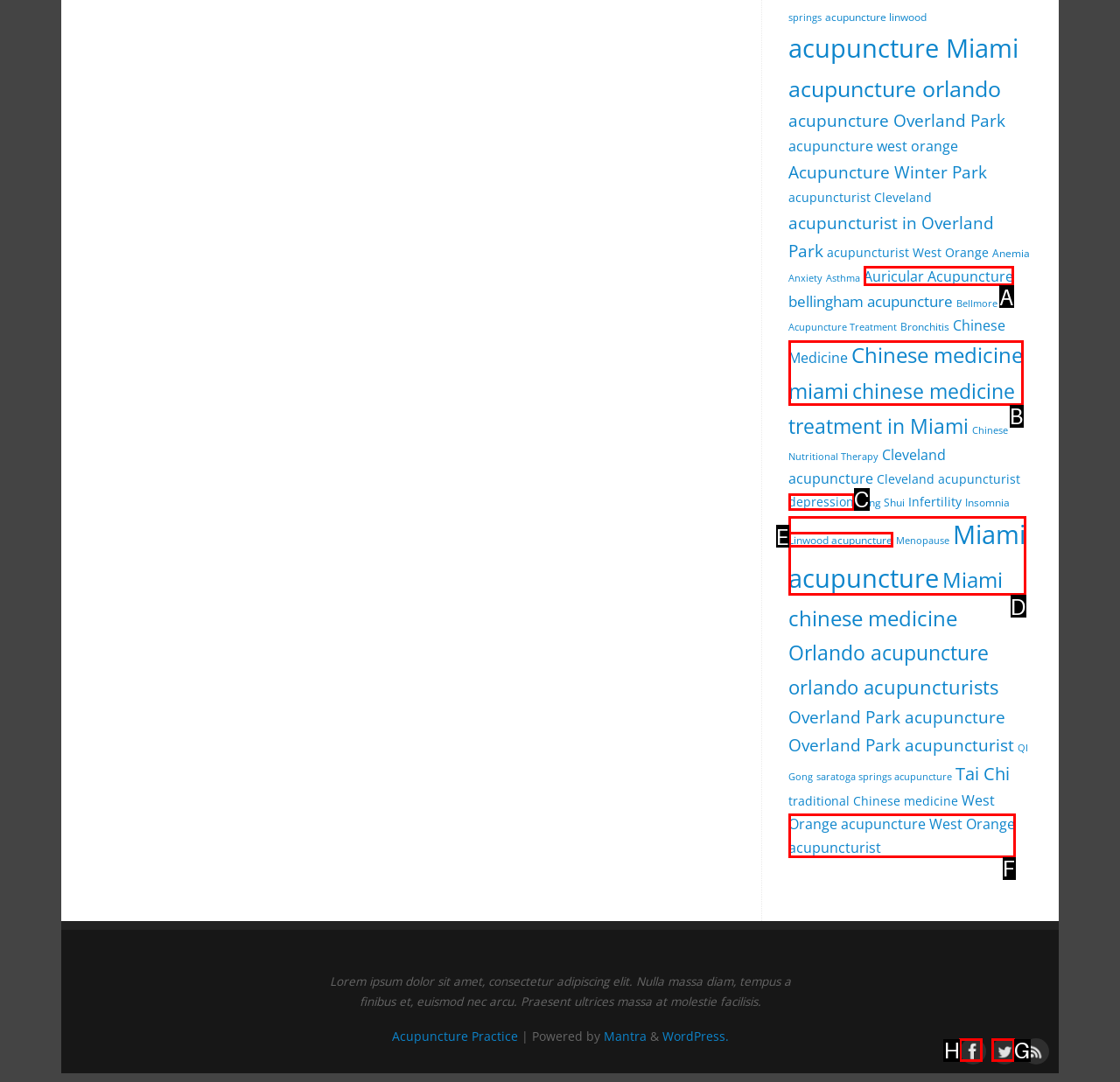Choose the letter of the UI element necessary for this task: Visit the Facebook page
Answer with the correct letter.

H